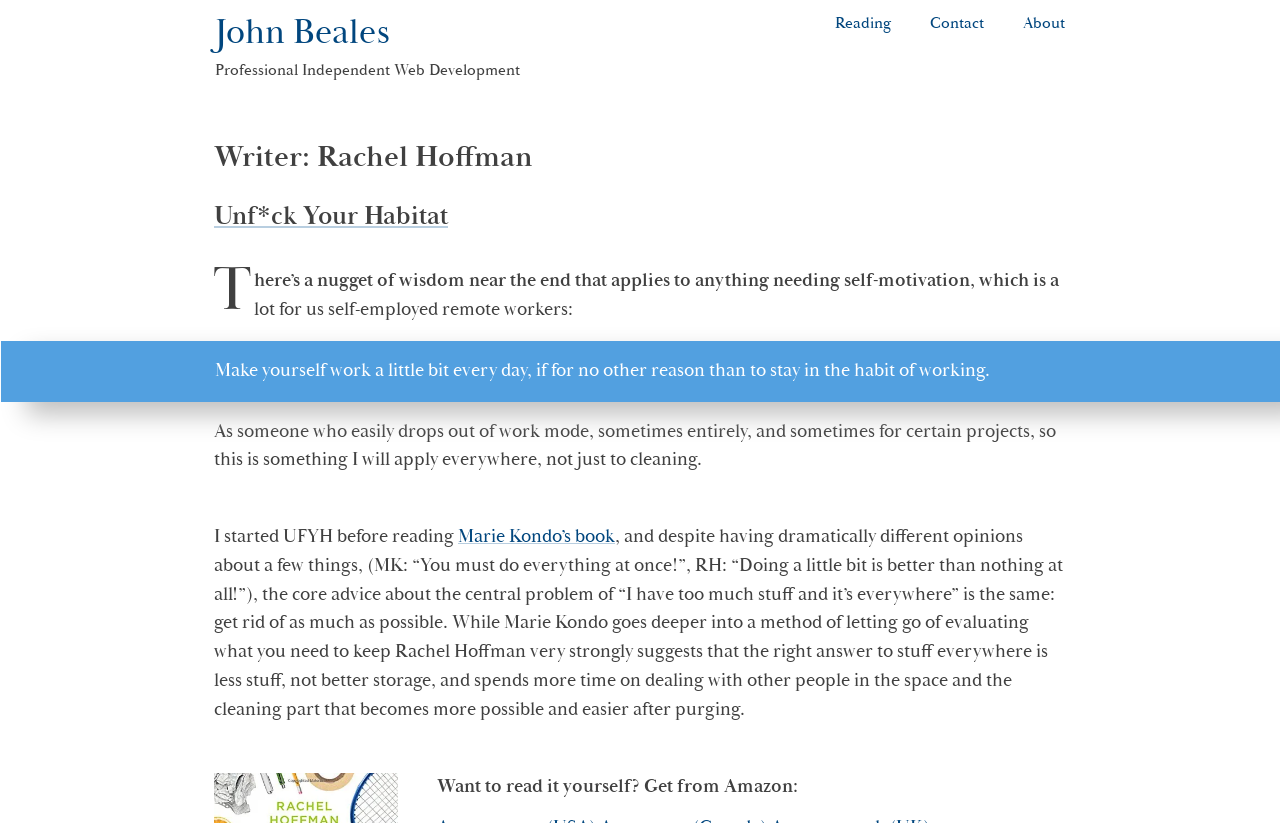Create a detailed summary of the webpage's content and design.

The webpage is an archive of Rachel Hoffman's writings, with a focus on her work as a writer. At the top left, there is a link to "John Beales" and a static text describing the website as "Professional Independent Web Development". 

Below this, there are three links aligned horizontally: "Reading", "Contact", and "About", which likely serve as navigation links to other sections of the website.

The main content of the webpage is a blog post or article about Rachel Hoffman's work, specifically her book "Unf*ck Your Habitat". The title "Writer: Rachel Hoffman" is prominently displayed, followed by a subheading "Unf*ck Your Habitat" which is also a link to the book. 

The article discusses the book's themes and advice, including the importance of self-motivation and working a little bit every day to stay in the habit. There are several paragraphs of text that summarize the book's content, including quotes and comparisons to Marie Kondo's book. 

At the bottom of the article, there is a call to action, "Want to read it yourself? Get from Amazon:", which suggests that the book is available for purchase on Amazon.